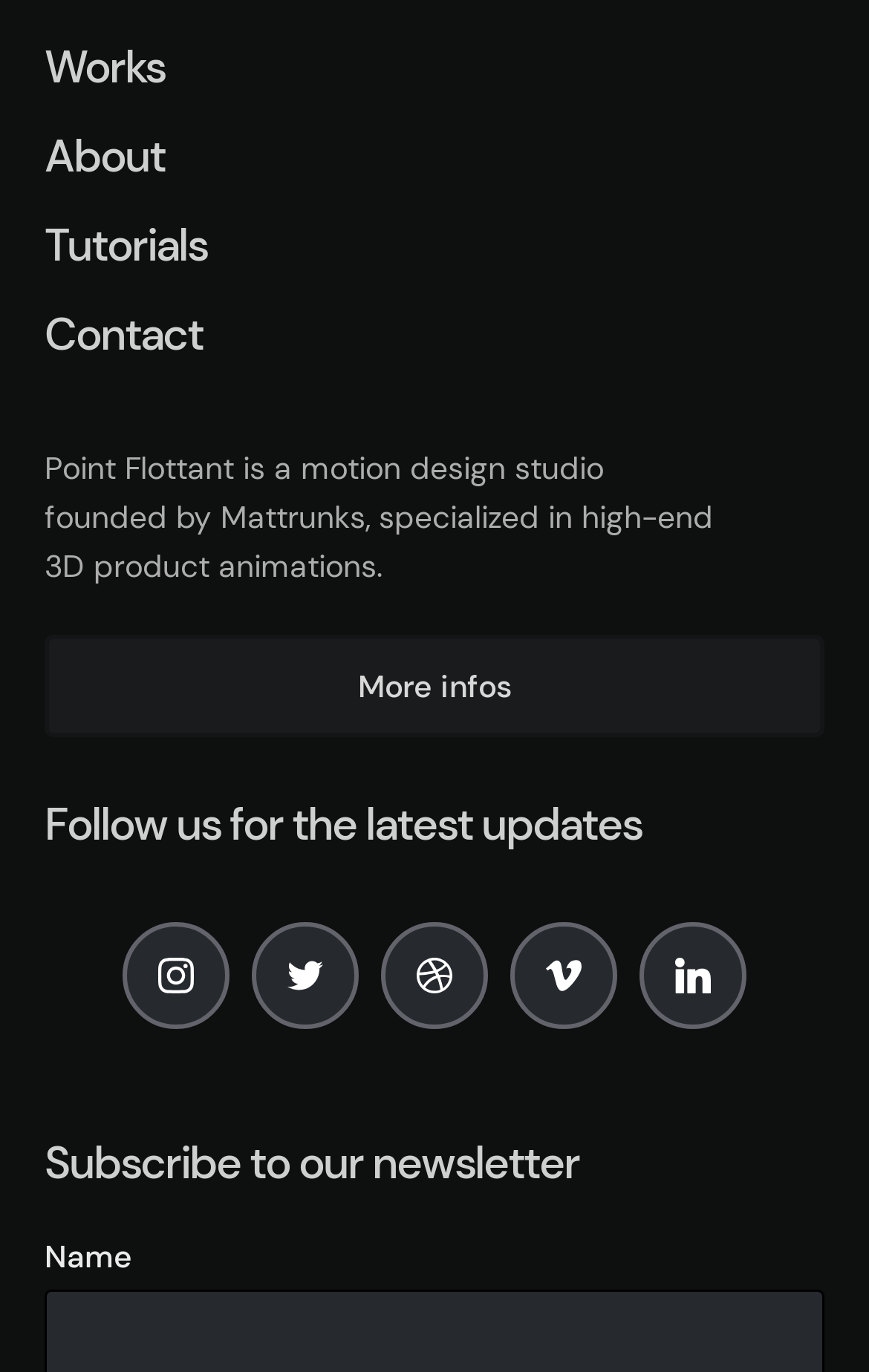From the given element description: "About", find the bounding box for the UI element. Provide the coordinates as four float numbers between 0 and 1, in the order [left, top, right, bottom].

[0.051, 0.089, 0.949, 0.138]